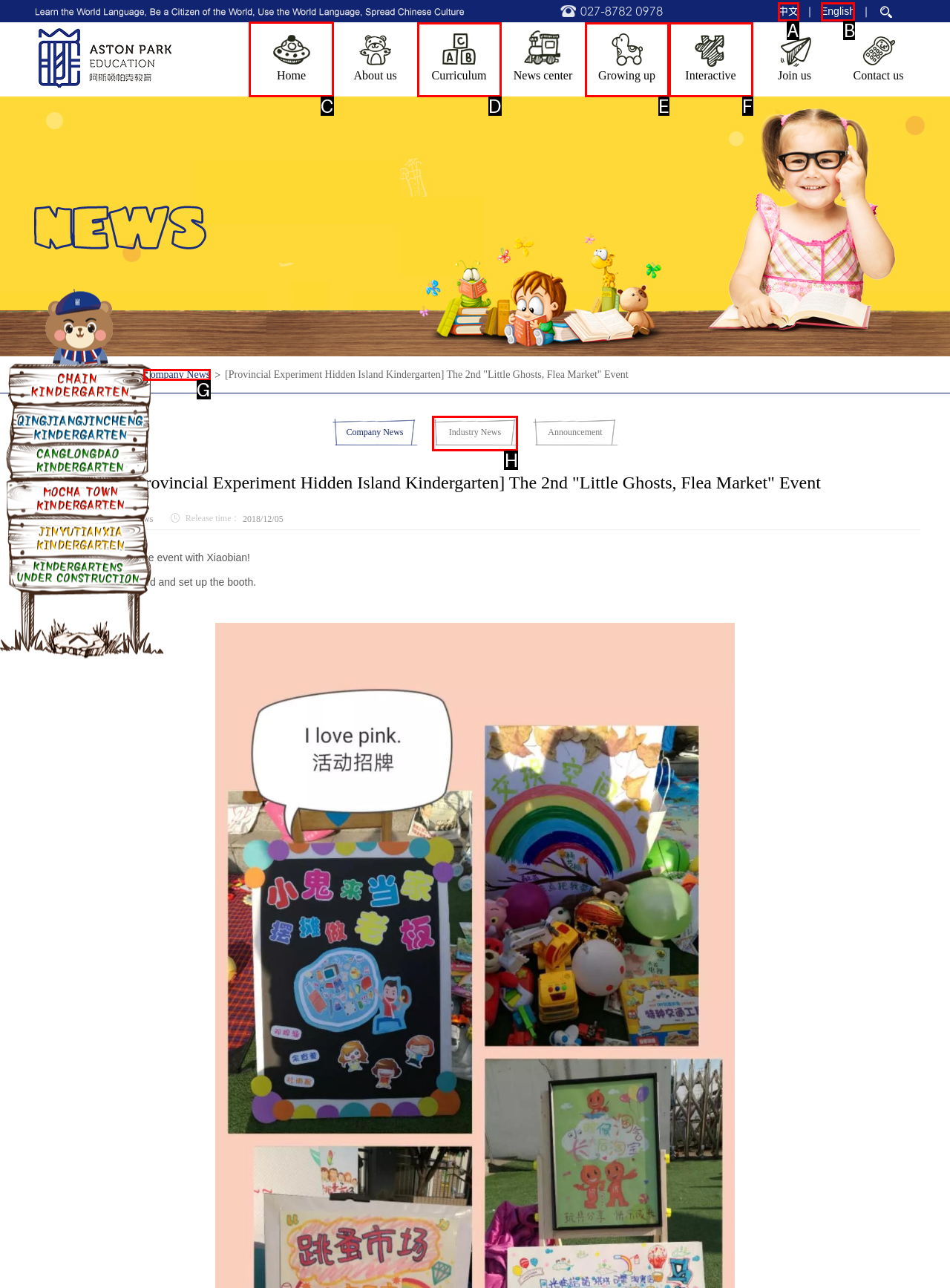Point out the HTML element I should click to achieve the following: Click the 'Home' link Reply with the letter of the selected element.

C